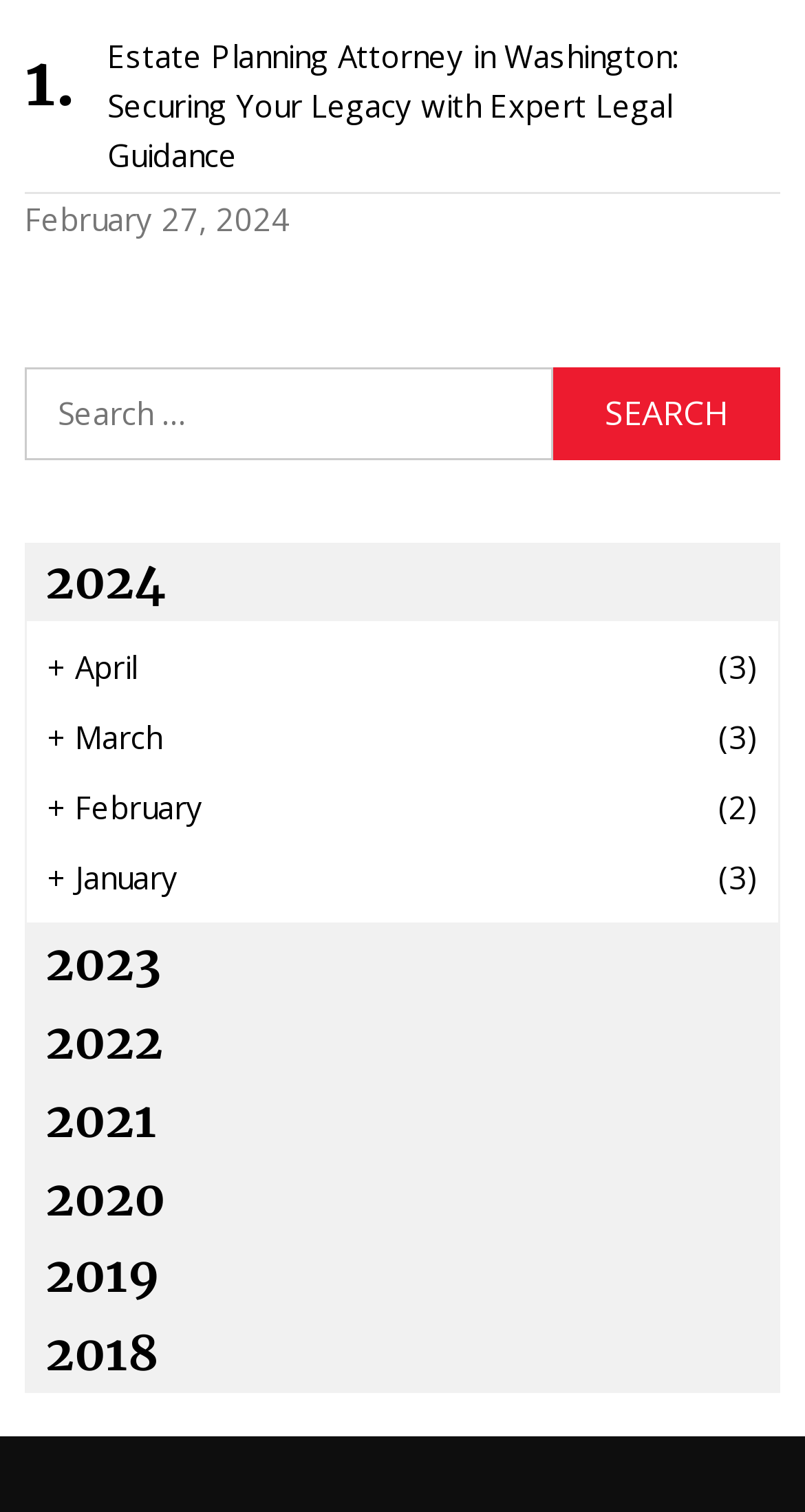Please locate the clickable area by providing the bounding box coordinates to follow this instruction: "Click on the 2024 link".

[0.031, 0.358, 0.969, 0.41]